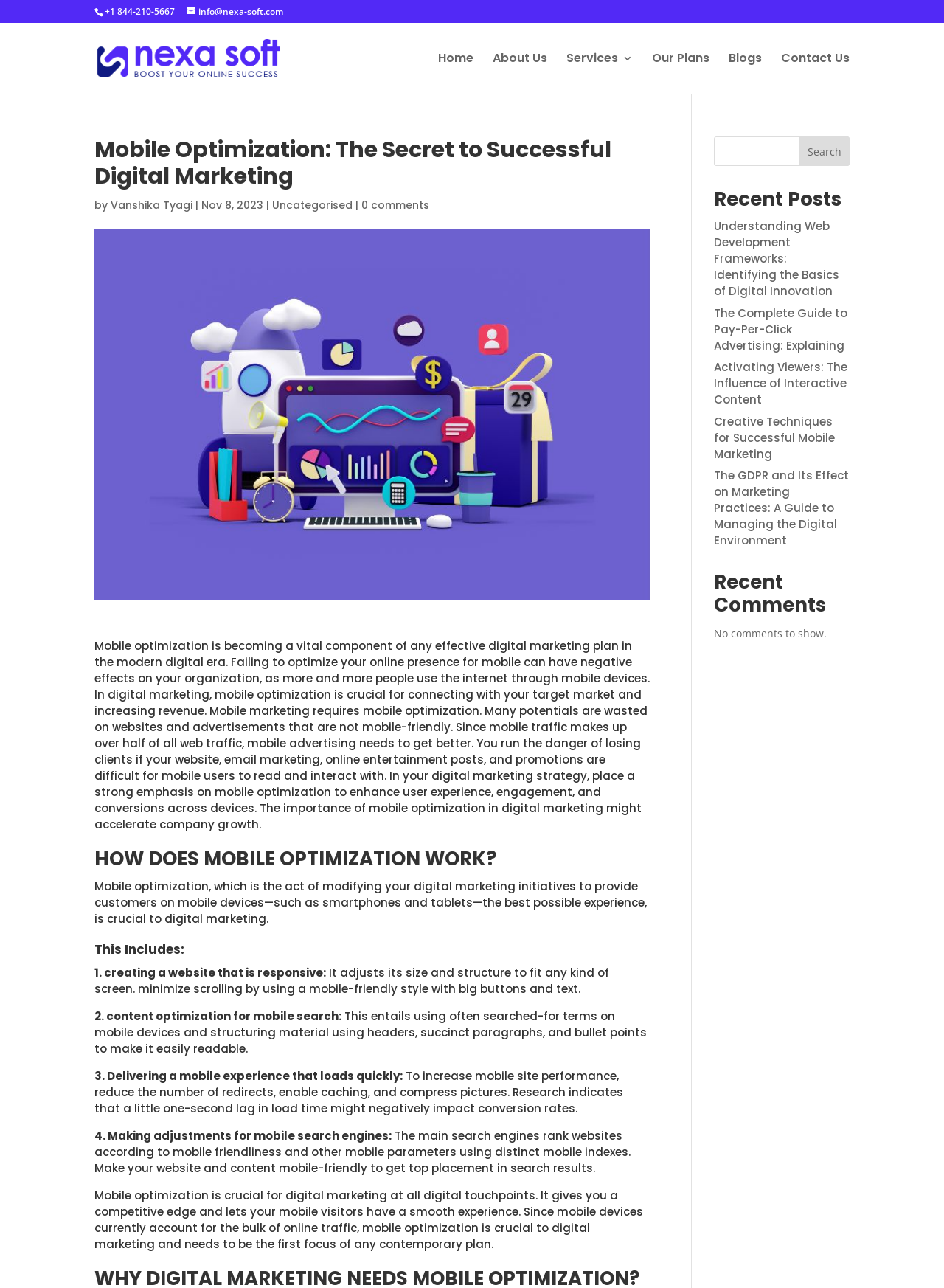Find and indicate the bounding box coordinates of the region you should select to follow the given instruction: "Read the 'Mobile Optimization: The Secret to Successful Digital Marketing' article".

[0.1, 0.106, 0.689, 0.153]